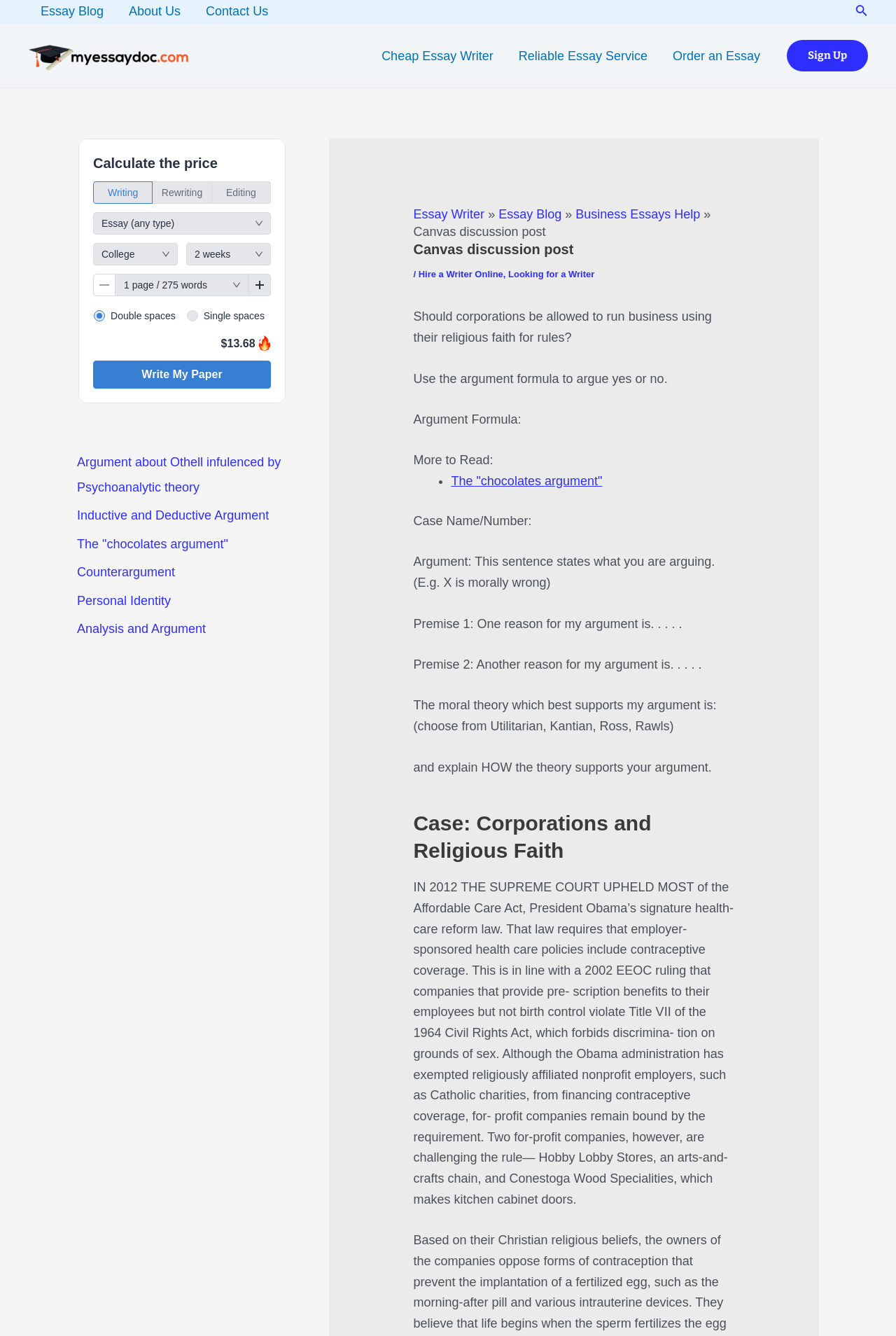Summarize the webpage with a detailed and informative caption.

The webpage is a discussion post on Canvas, a learning management system, with a focus on essay writing and related services. At the top, there is a navigation bar with links to "Essay Blog", "About Us", and "Contact Us". On the right side of the navigation bar, there is a search icon link with a small image.

Below the navigation bar, there is a prominent link to "Pay someone to do your essay" with a related image. Next to it, there is another navigation bar with links to "Cheap Essay Writer", "Reliable Essay Service", and "Order an Essay".

On the left side of the page, there is a section with several links to essay topics, including "Argument about Othello influenced by Psychoanalytic theory", "Inductive and Deductive Argument", and "Personal Identity". Some of these links have sub-links, such as "Essay Writer" and "Business Essays Help".

The main content of the page is a discussion post with a heading "Canvas discussion post" and a subheading "Should corporations be allowed to run business using their religious faith for rules?". The post includes a prompt to argue yes or no using the argument formula, followed by a detailed explanation of the argument formula and its components, including the claim, premise 1, premise 2, and the moral theory that supports the argument.

The post also includes a case study on corporations and religious faith, with a detailed description of a 2012 Supreme Court ruling on the Affordable Care Act and its implications for for-profit companies.

At the bottom of the page, there are two chat widgets, one on the left and one on the right, which appear to be related to customer support or online chat services.